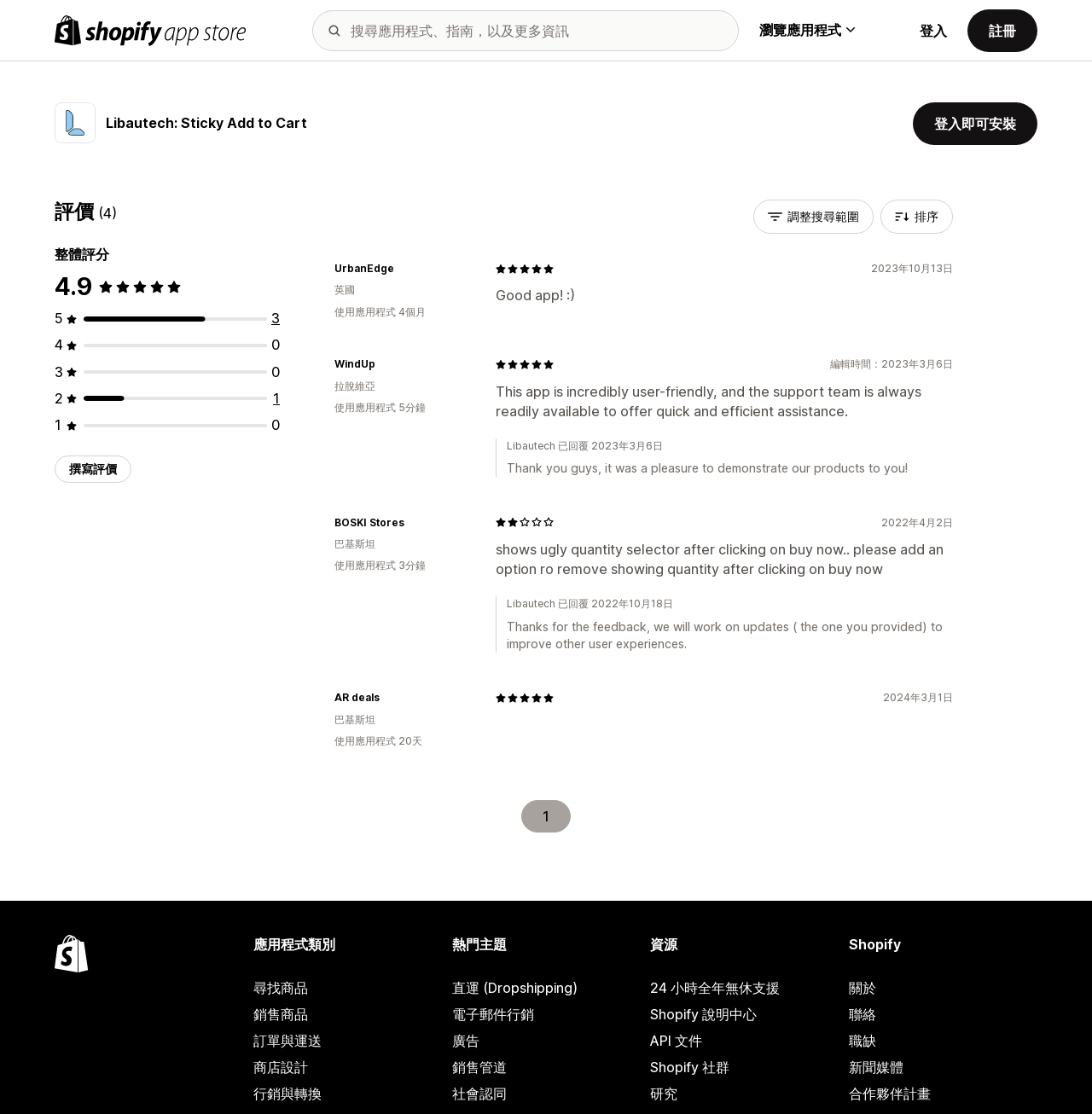What is the rating of the app?
Give a single word or phrase as your answer by examining the image.

4.9 out of 5